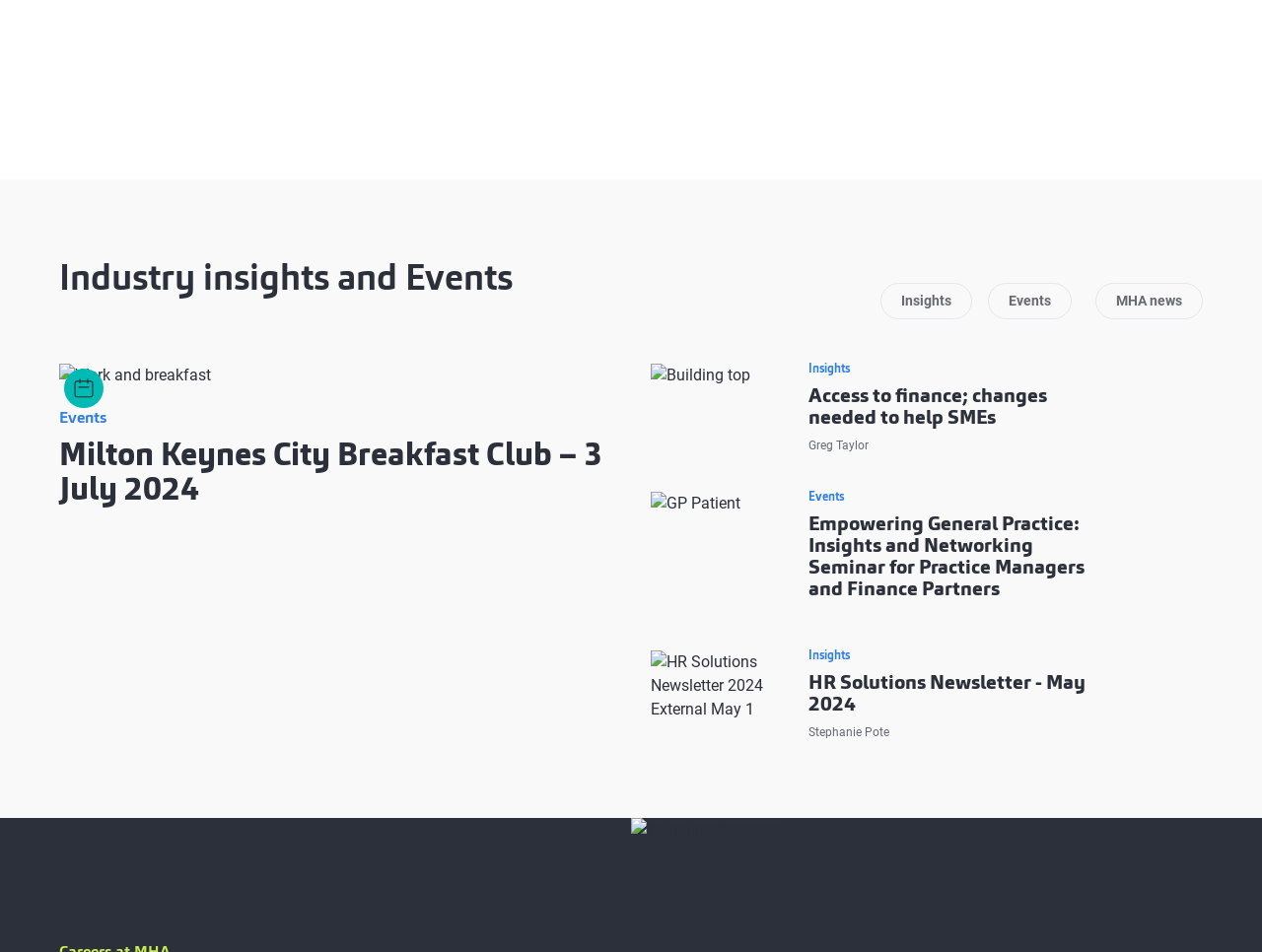Please specify the bounding box coordinates of the element that should be clicked to execute the given instruction: 'Explore Building top Insights'. Ensure the coordinates are four float numbers between 0 and 1, expressed as [left, top, right, bottom].

[0.516, 0.382, 0.953, 0.475]